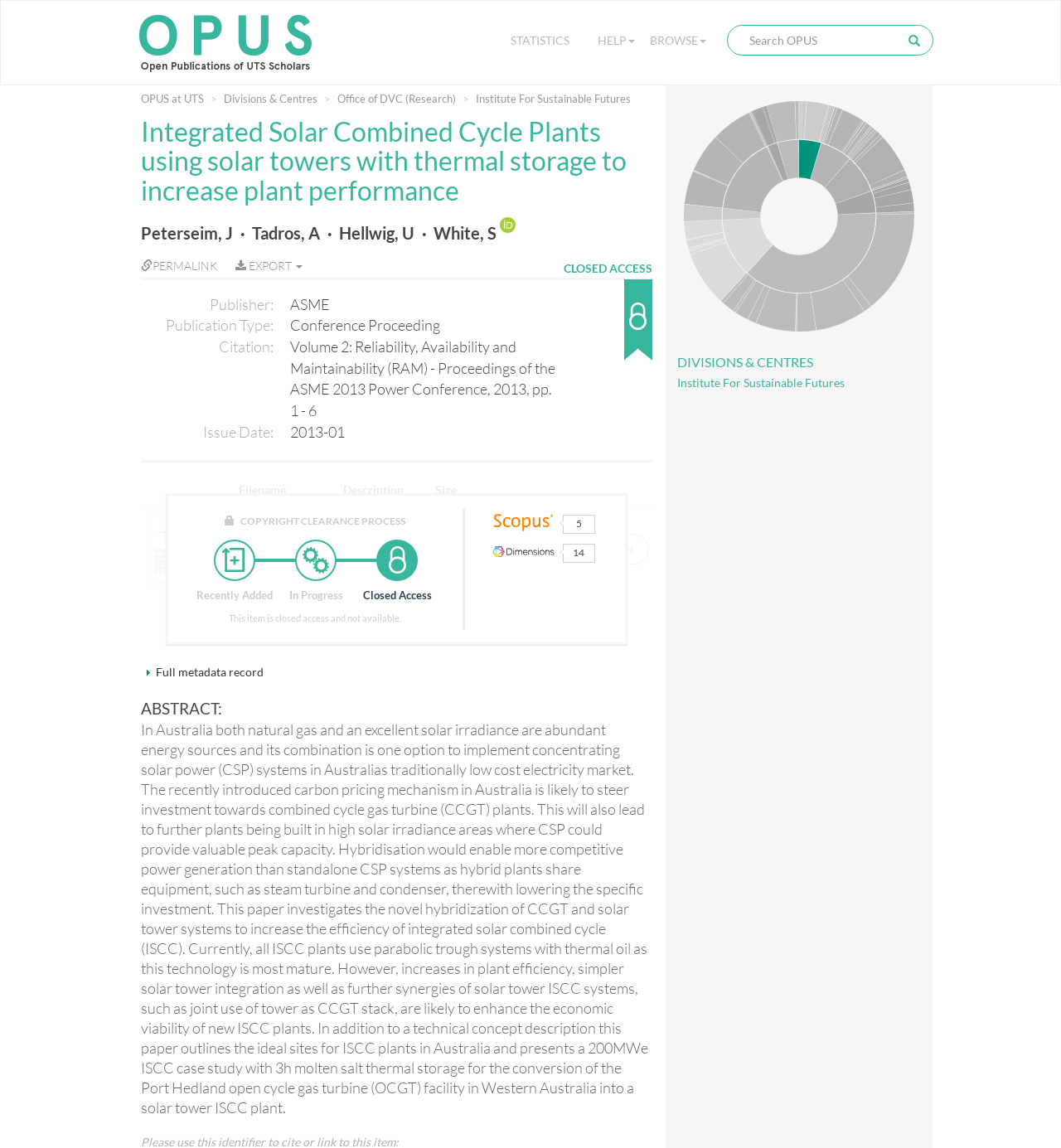Explain in detail what you observe on this webpage.

The webpage is about an academic publication titled "Integrated Solar Combined Cycle Plants using solar towers with thermal storage to increase plant performance" on the Open Publications of UTS Scholars (OPUS at UTS) platform. 

At the top, there is a header section with a logo and links to "OPUS at UTS", "STATISTICS", "HELP", and "BROWSE". A search bar is located to the right of these links. 

Below the header, there is a navigation menu with links to "OPUS at UTS", "Divisions & Centres", "Office of DVC (Research)", and "Institute For Sustainable Futures". 

The main content area displays the publication's title, authors, and a description list with details such as publisher, publication type, citation, and issue date. 

A table is presented below, listing a single file with its filename, description, size, and options to view or open it. 

The webpage also includes a section with links to "COPYRIGHT CLEARANCE PROCESS", "Recently Added", "In Progress", and "Closed Access". A message indicates that the item is closed access and not available. 

There are logos for Scopus and Dimensions at the bottom of the page. 

Finally, the abstract of the publication is displayed, which discusses the integration of concentrating solar power (CSP) systems with combined cycle gas turbine (CCGT) plants in Australia.